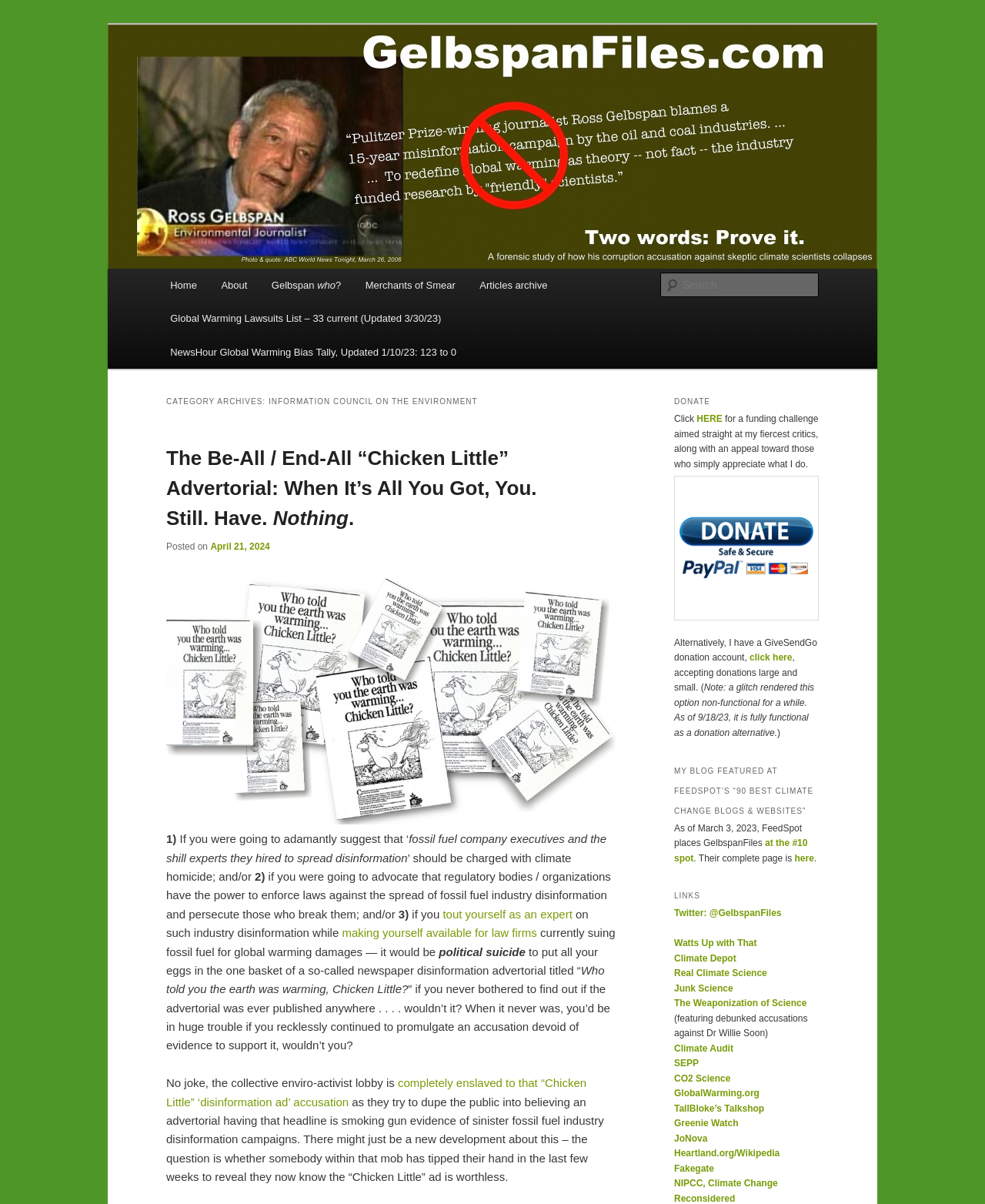Please identify the bounding box coordinates of the area that needs to be clicked to follow this instruction: "Go to the home page".

[0.16, 0.223, 0.212, 0.251]